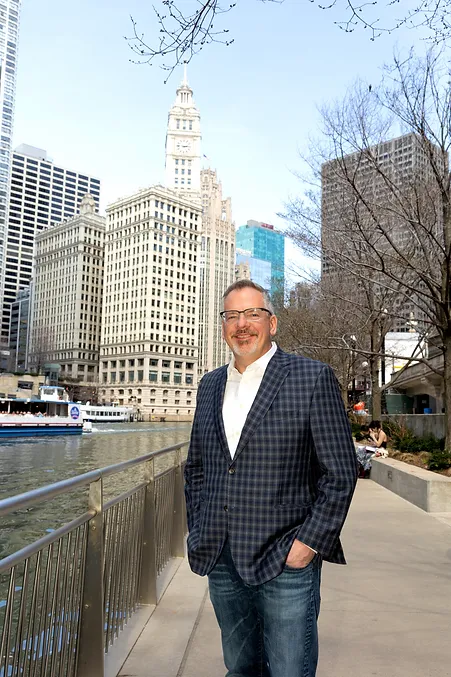What is the prominent landmark in the backdrop?
Look at the image and answer the question using a single word or phrase.

Wrigley Building